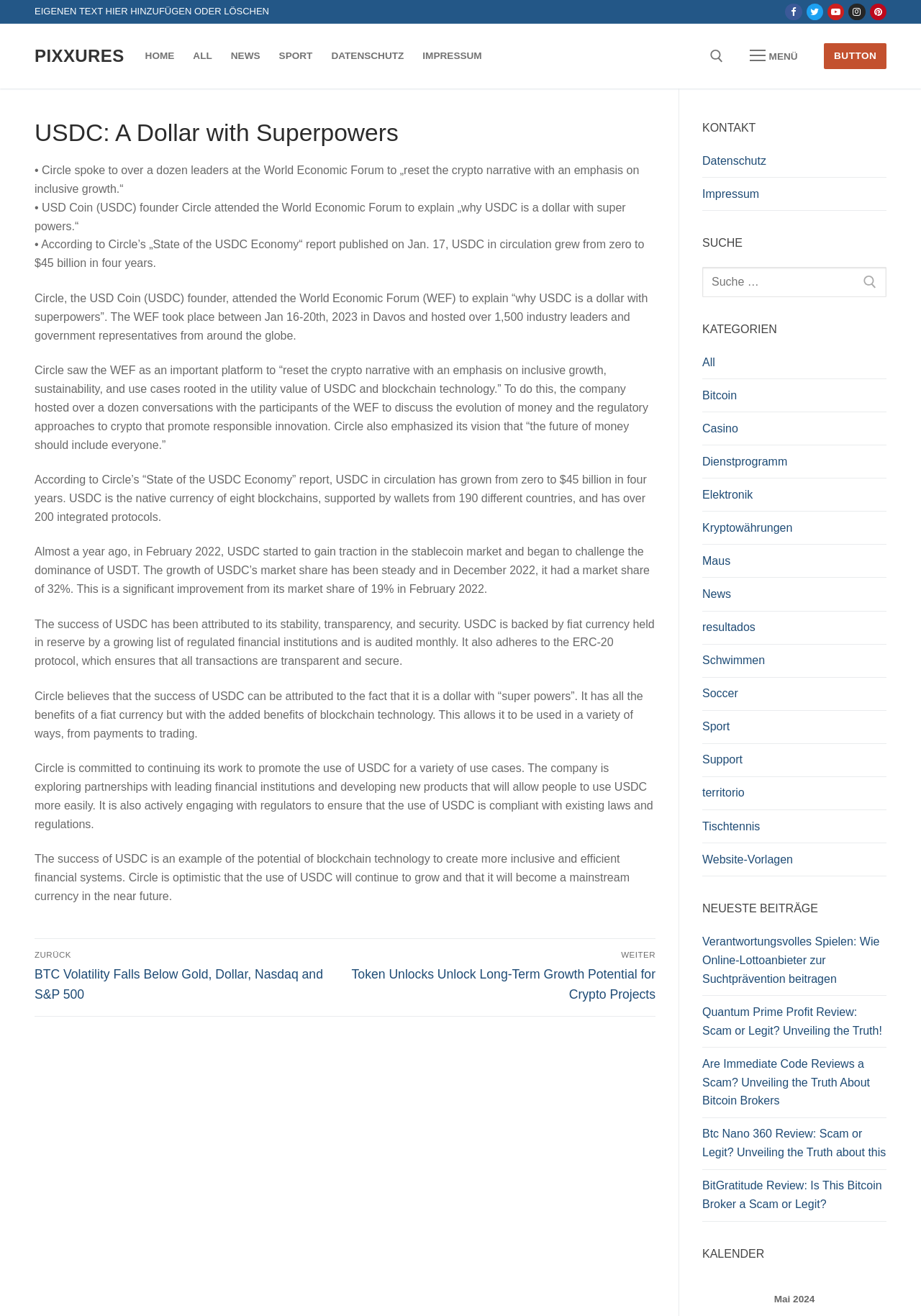Determine the main headline from the webpage and extract its text.

USDC: A Dollar with Superpowers